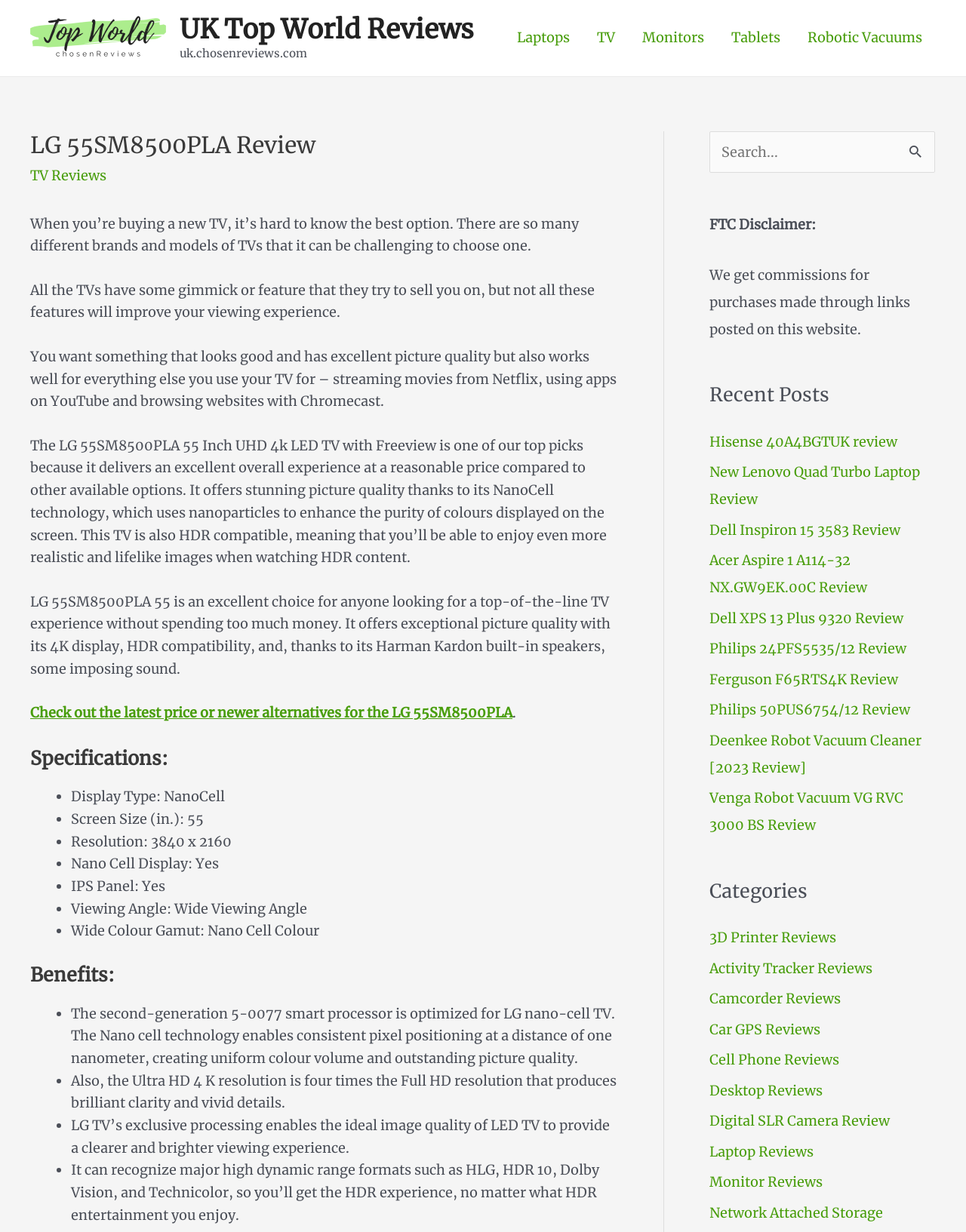Predict the bounding box of the UI element based on this description: "Dell Inspiron 15 3583 Review".

[0.734, 0.423, 0.932, 0.437]